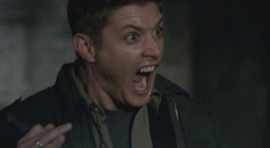Create an elaborate description of the image, covering every aspect.

The image depicts a dramatic scene featuring a man, visibly agitated, expressing intense emotions through a heated shout. His facial expression is filled with anger or frustration, highlighted by wide-open eyes and an open mouth. His body language suggests a sense of urgency or desperation, accentuated by his gesture of raising his middle finger. This moment captures a relatable reaction that could evoke laughter or resonance from viewers, akin to the humorous context of discovering unexpected truths in one's personal life, much like the author recounting a moment of shock and surprise upon reading intimate thoughts from their child’s hidden Tumblr. The accompanying caption, "[Cue screaming .gif.]," further emphasizes the comedic relief often sought in times of dramatic realization.